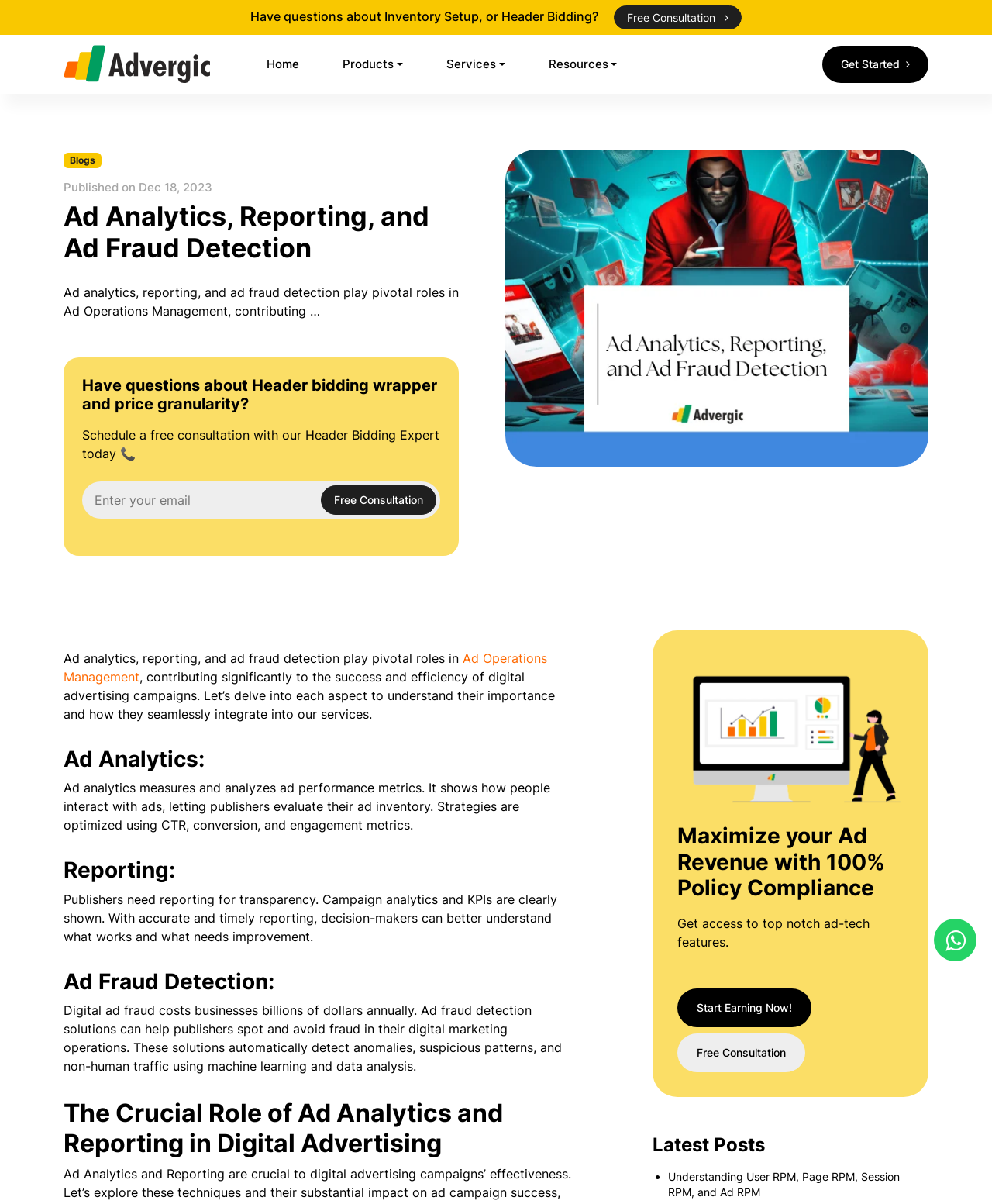What is the benefit of accurate reporting?
Relying on the image, give a concise answer in one word or a brief phrase.

Better decision-making